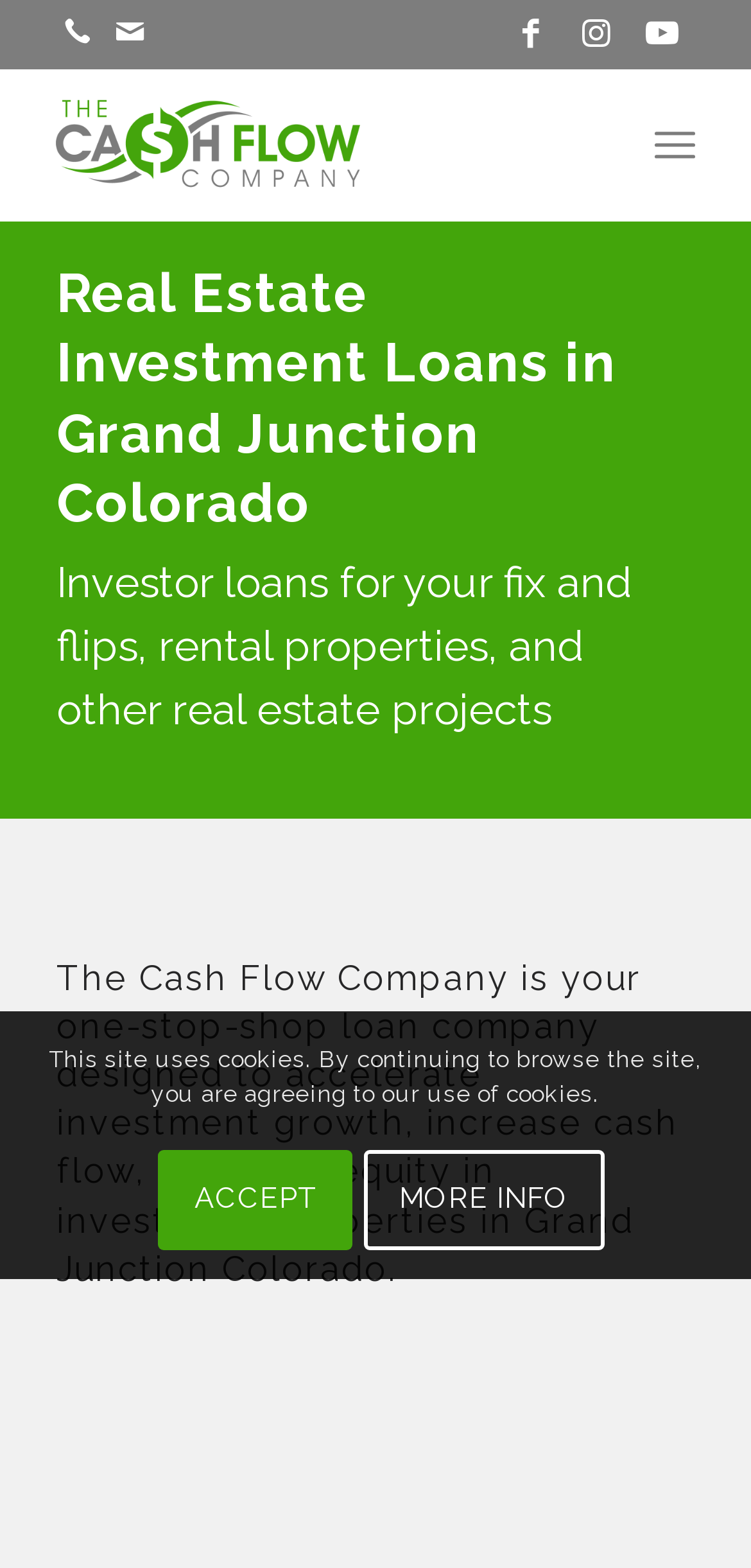What type of loans does the company offer?
Please utilize the information in the image to give a detailed response to the question.

Based on the webpage, the company offers real estate investment loans, which is evident from the heading 'Real Estate Investment Loans in Grand Junction Colorado' and the description 'Investor loans for your fix and flips, rental properties, and other real estate projects'.